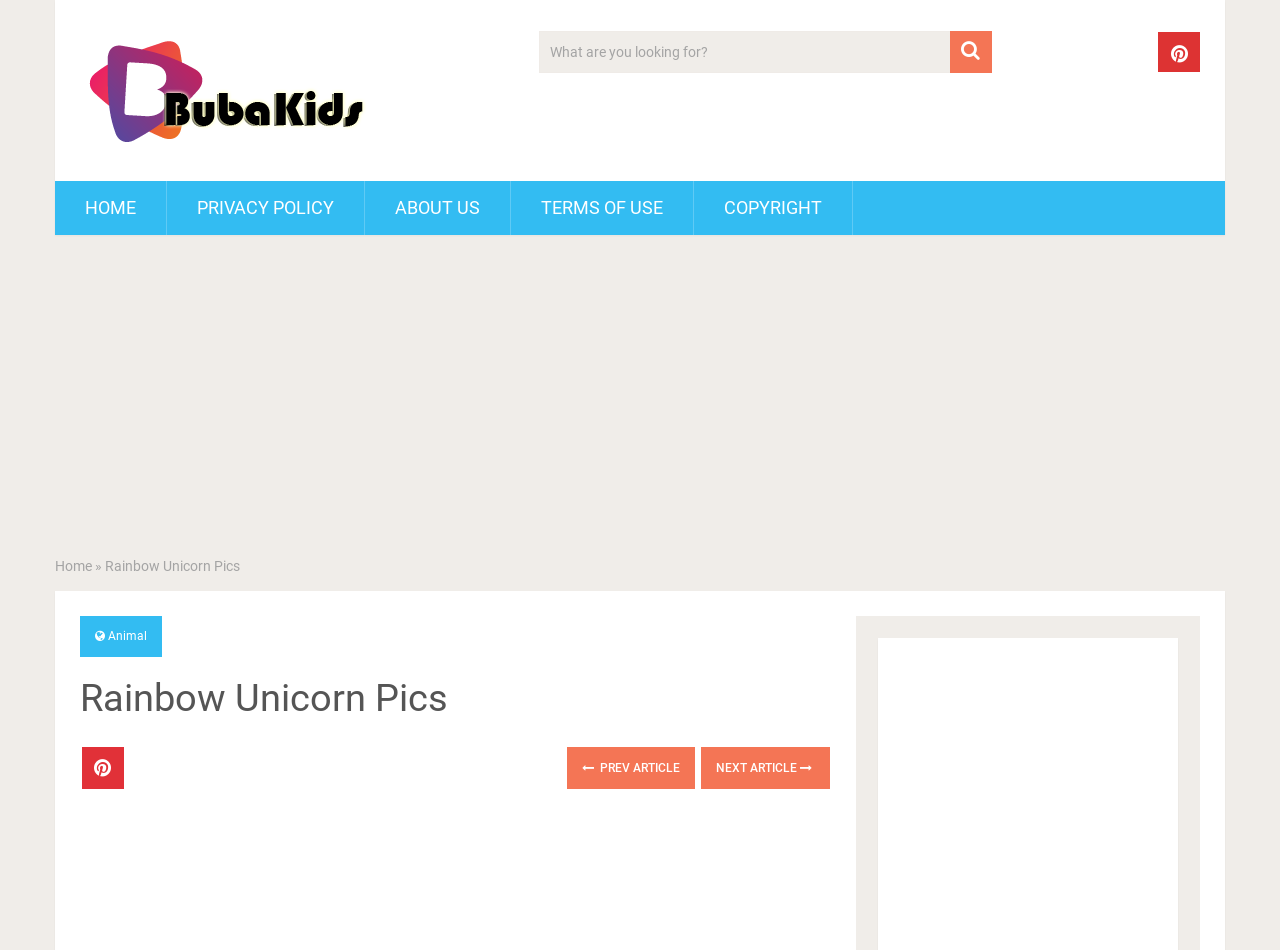How many navigation links are available at the top of the webpage?
Answer the question using a single word or phrase, according to the image.

5